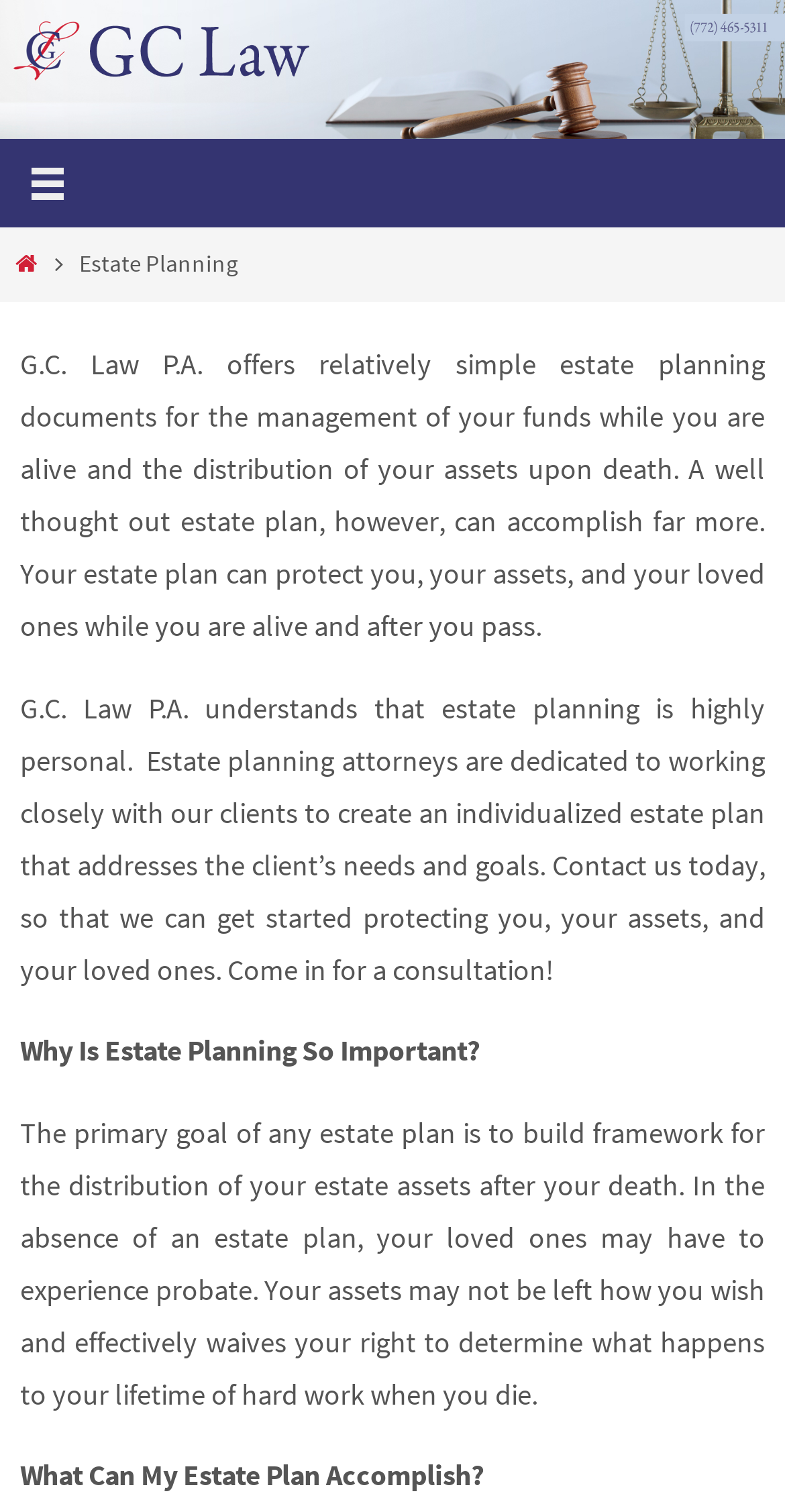What might happen to loved ones without an estate plan?
Provide a detailed and well-explained answer to the question.

I found the consequence of not having an estate plan by reading the text in the StaticText element with the text 'In the absence of an estate plan, your loved ones may have to experience probate.'.